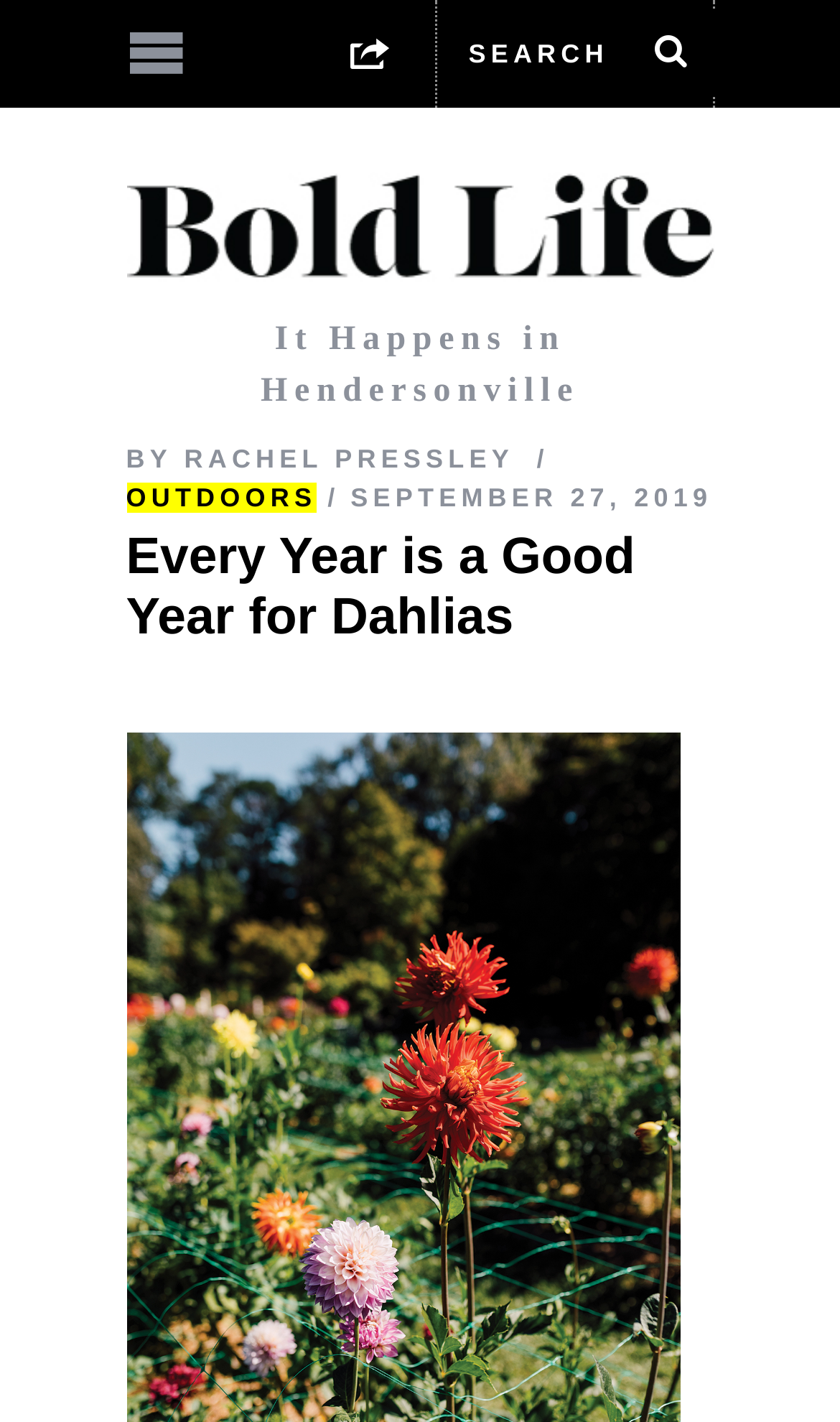Determine the primary headline of the webpage.

Every Year is a Good Year for Dahlias